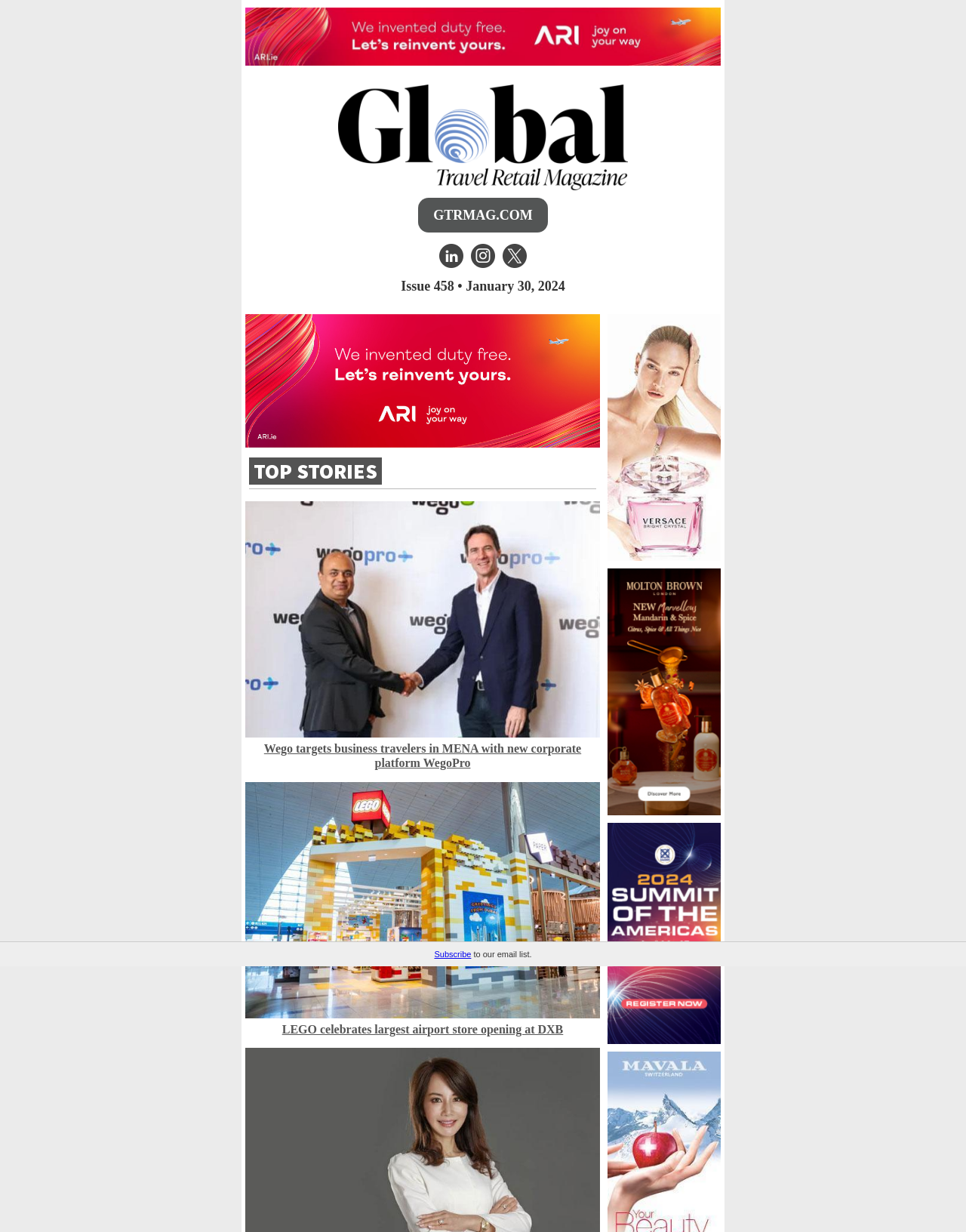What social media platforms are available? Examine the screenshot and reply using just one word or a brief phrase.

LinkedIn, Instagram, Twitter